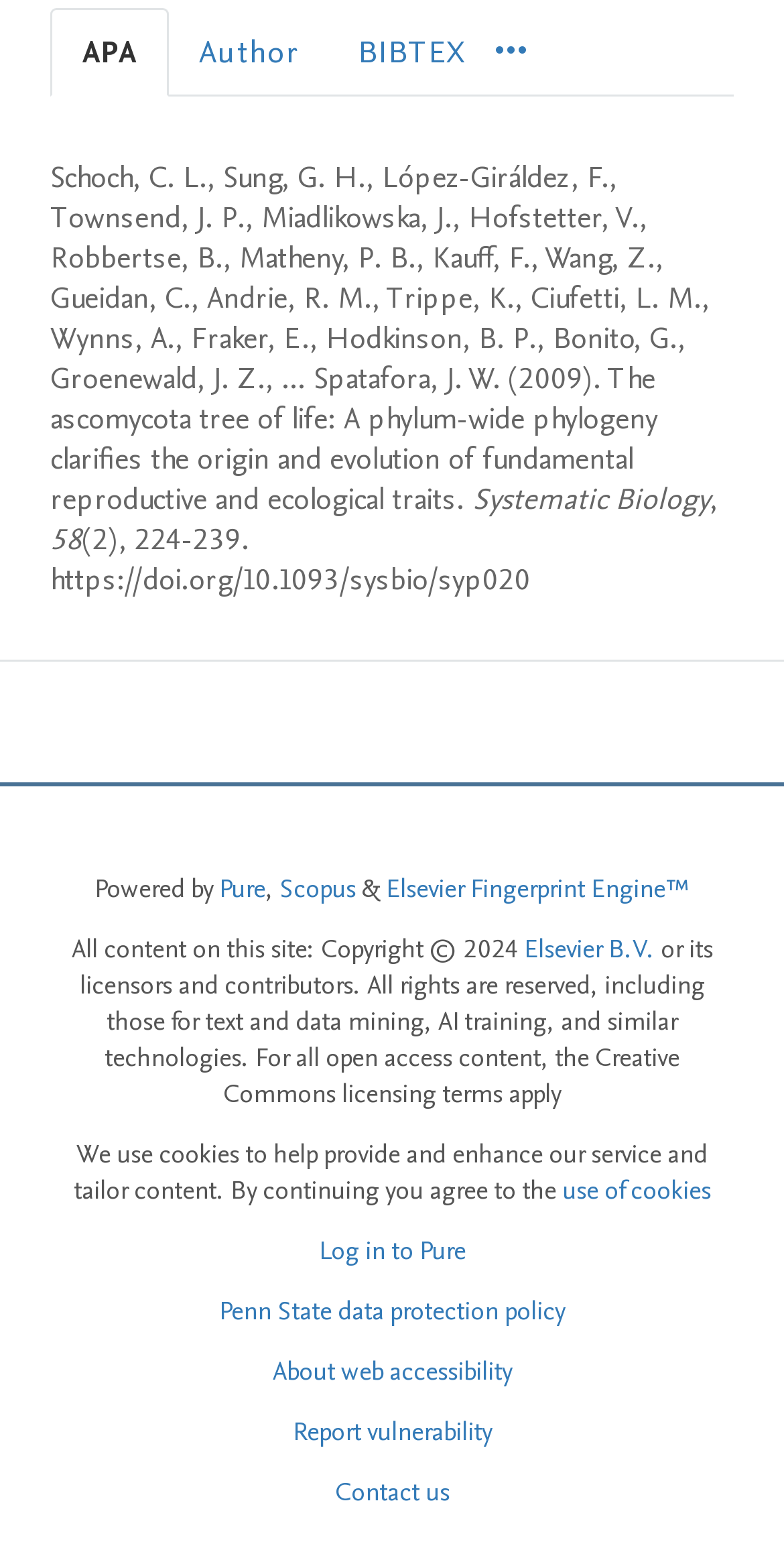Using the format (top-left x, top-left y, bottom-right x, bottom-right y), provide the bounding box coordinates for the described UI element. All values should be floating point numbers between 0 and 1: Log in to Pure

[0.406, 0.788, 0.594, 0.811]